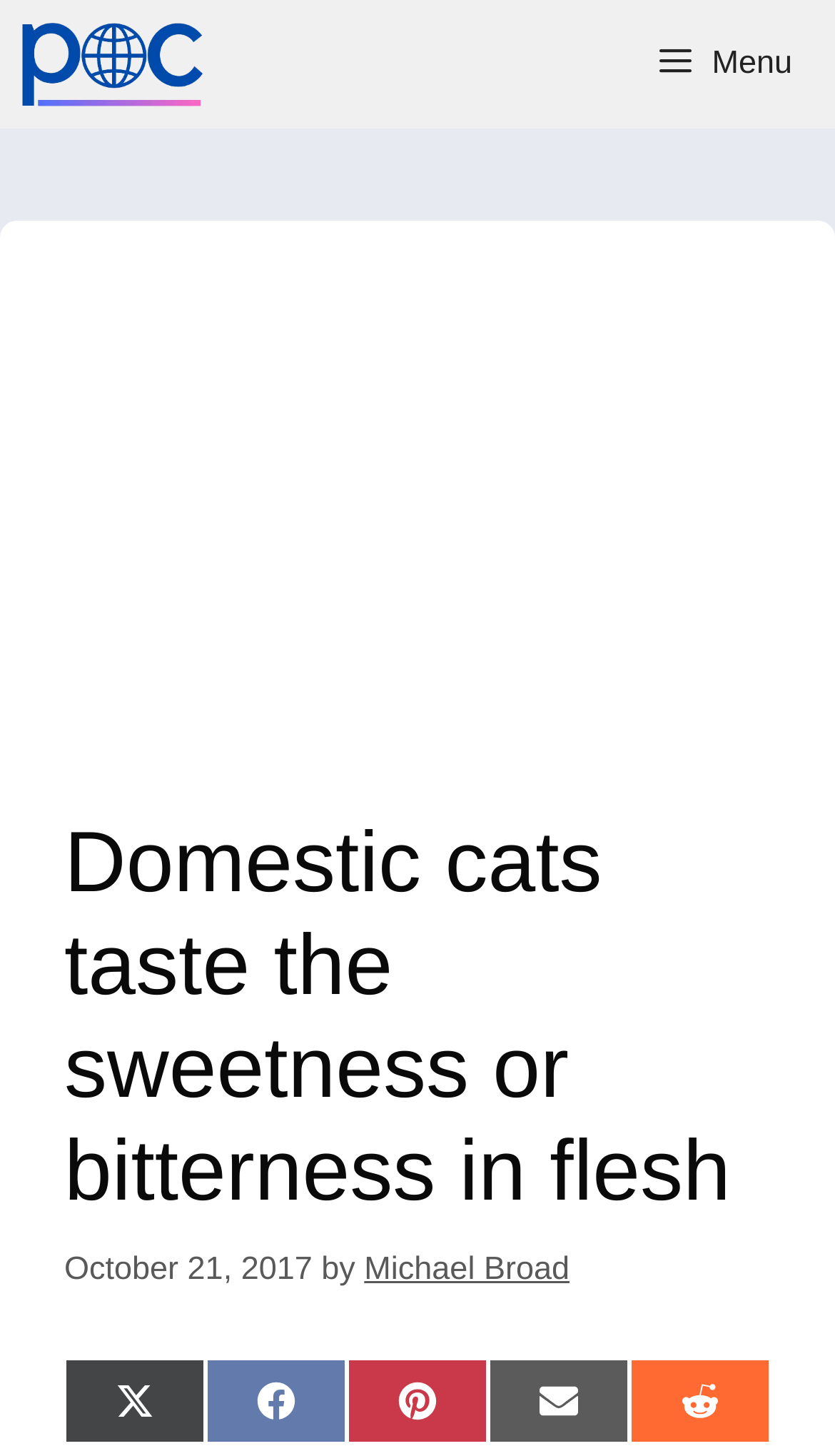Locate the bounding box coordinates of the UI element described by: "Toggle Menu". Provide the coordinates as four float numbers between 0 and 1, formatted as [left, top, right, bottom].

None